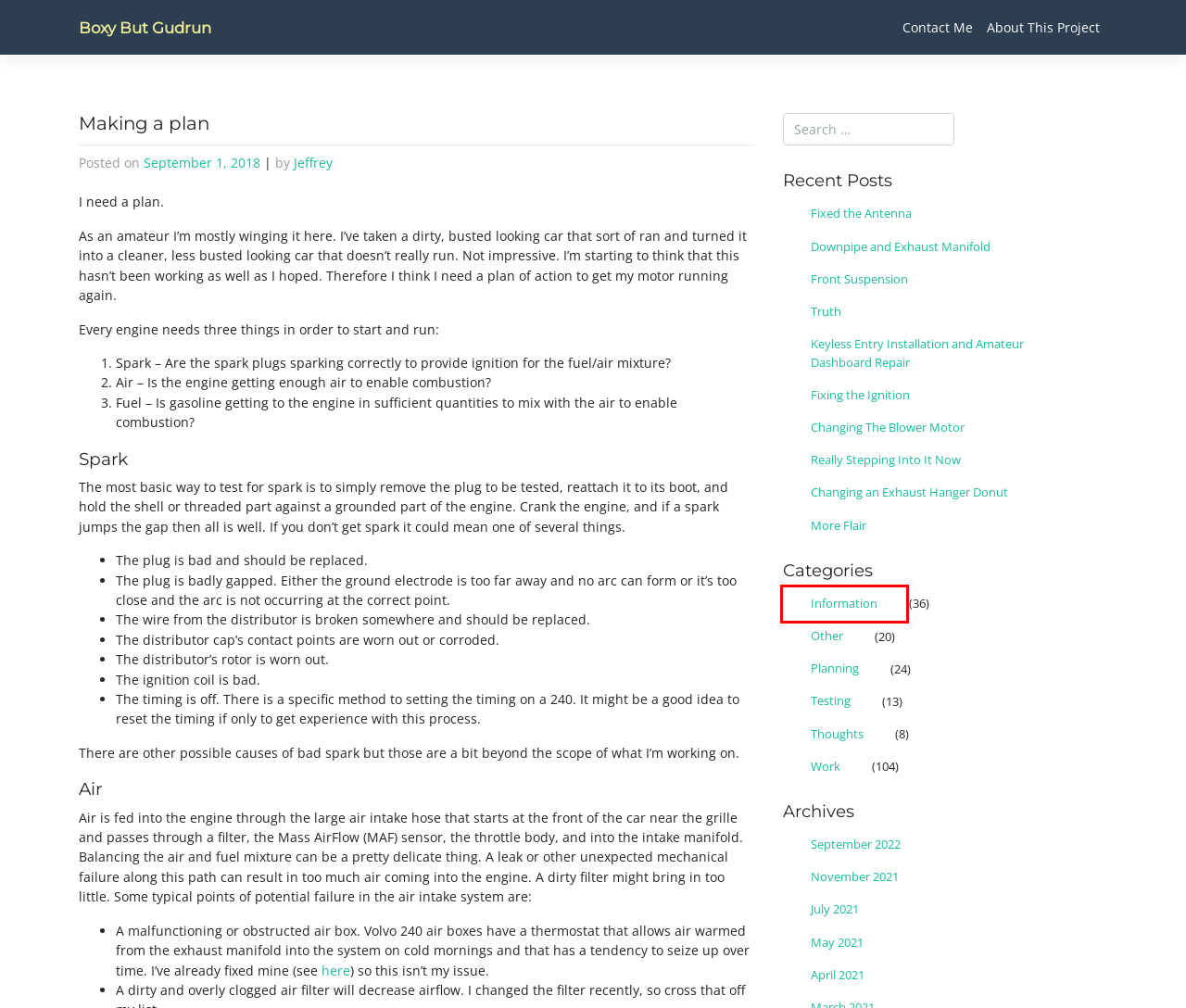You see a screenshot of a webpage with a red bounding box surrounding an element. Pick the webpage description that most accurately represents the new webpage after interacting with the element in the red bounding box. The options are:
A. Information Archives - Boxy But Gudrun
B. September 2022 - Boxy But Gudrun
C. Keyless Entry Installation and Amateur Dashboard Repair - Boxy But Gudrun
D. Work Archives - Boxy But Gudrun
E. Air box reassembly - Boxy But Gudrun
F. Boxy But Gudrun - An adventure in amateur mechanics
G. Truth - Boxy But Gudrun
H. Contact - Boxy But Gudrun

A